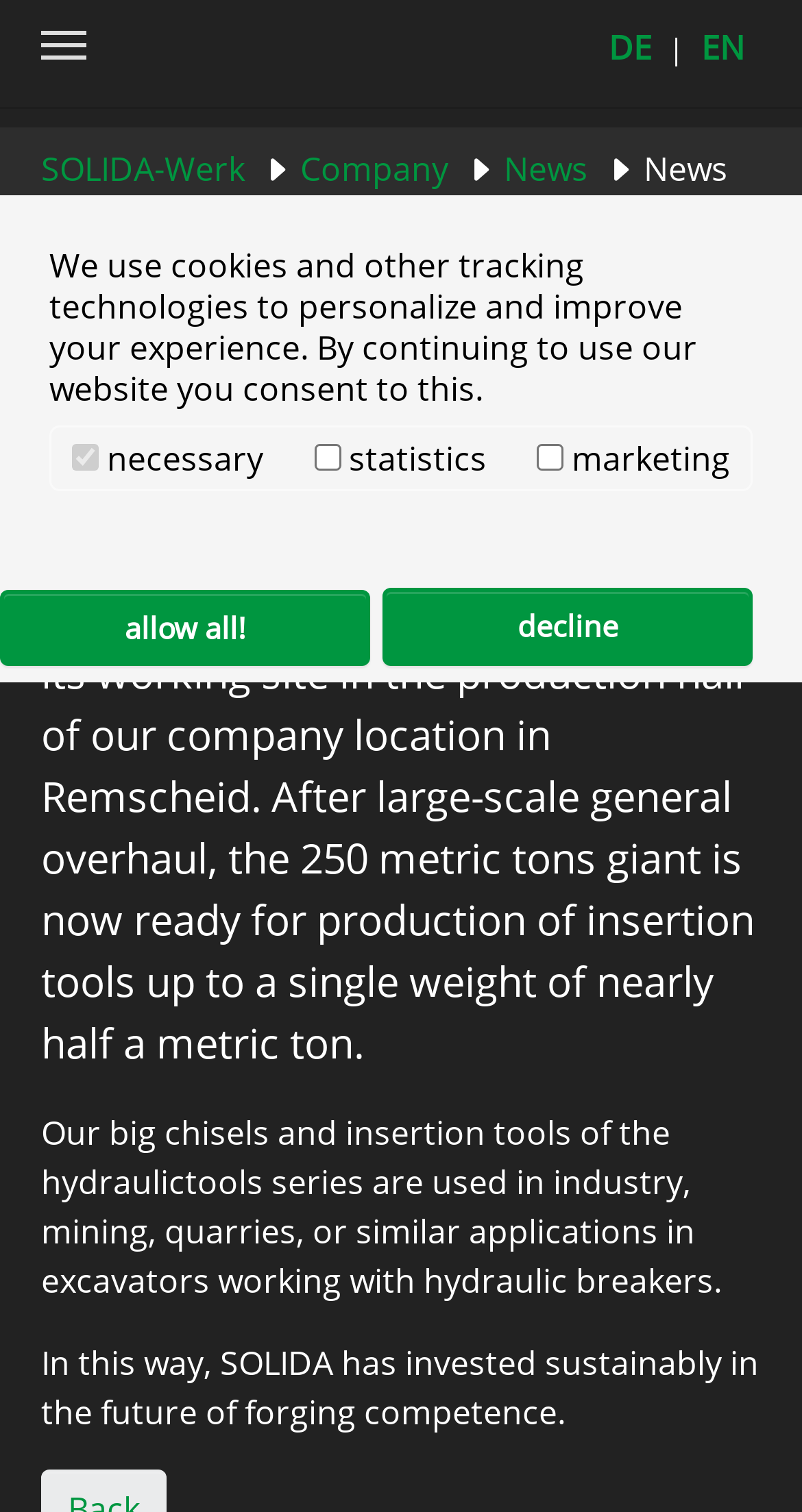Please find the bounding box coordinates (top-left x, top-left y, bottom-right x, bottom-right y) in the screenshot for the UI element described as follows: parent_node: marketing

[0.669, 0.293, 0.703, 0.311]